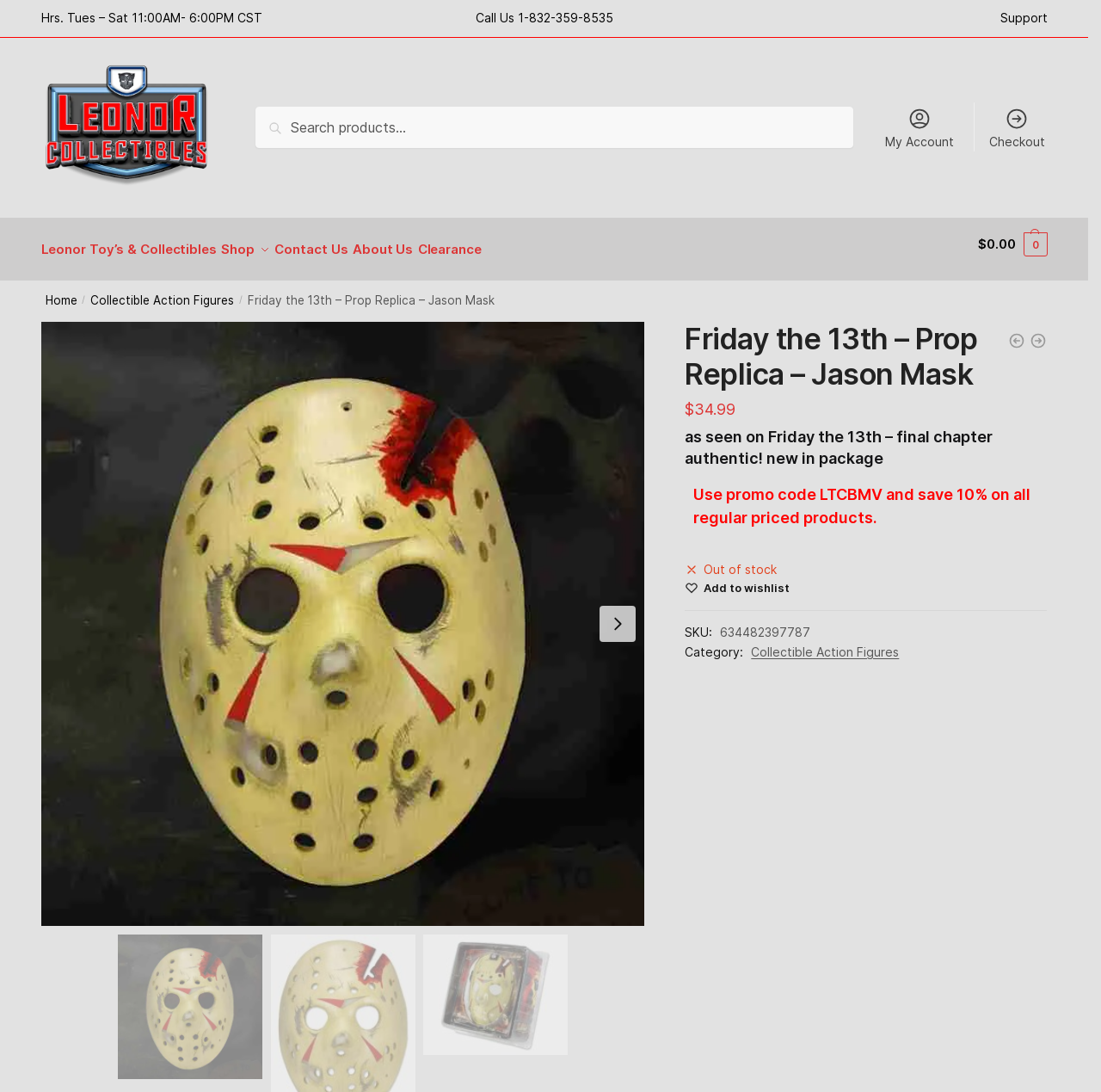What is the business hour of Leonor Toy's & Collectibles?
Answer the question with just one word or phrase using the image.

Tues - Sat 11:00AM- 6:00PM CST